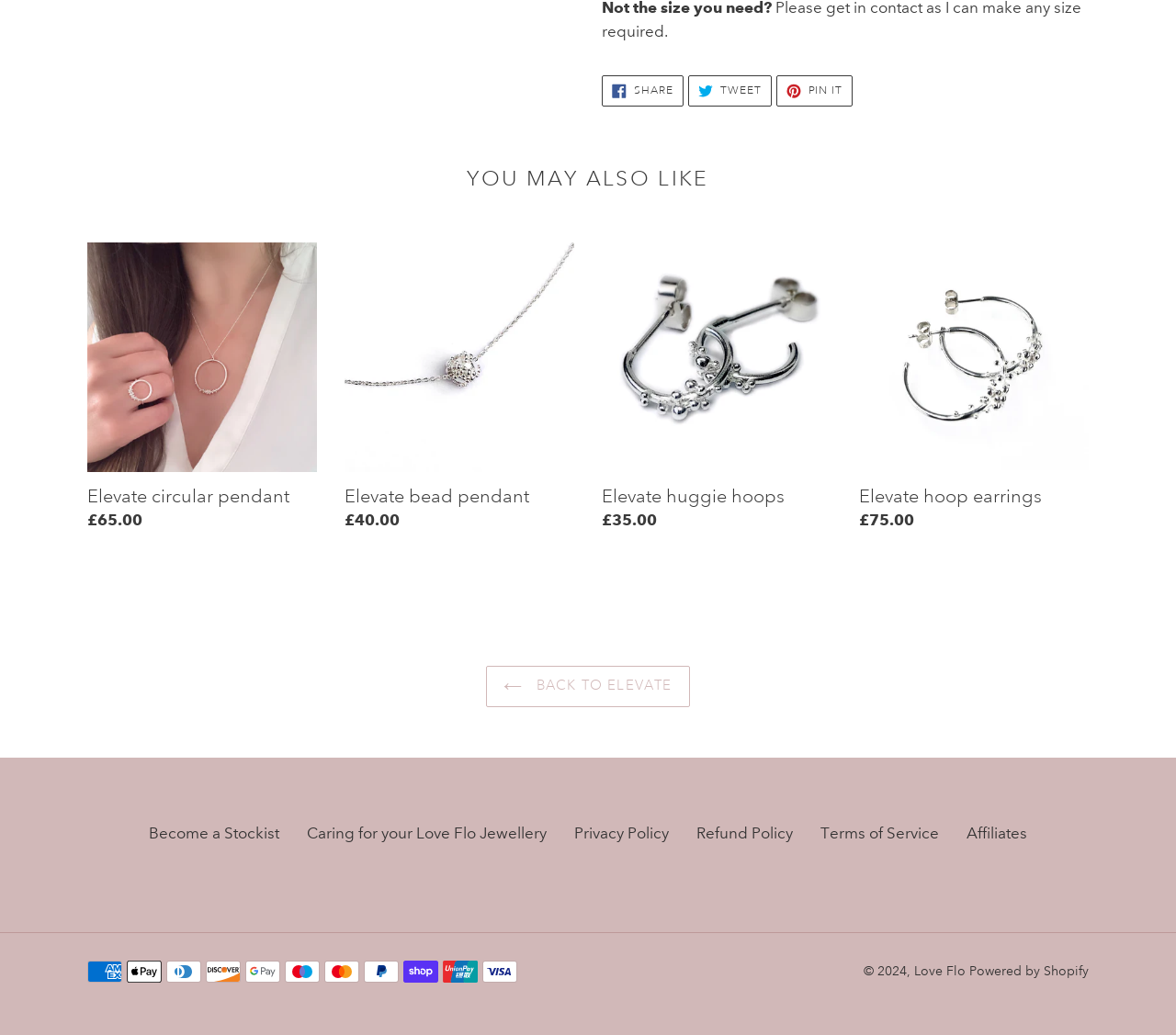What is the purpose of the 'BACK TO ELEVATE' link?
Carefully analyze the image and provide a detailed answer to the question.

I inferred the purpose of the link by its text content, which suggests that it will take the user back to the Elevate section or page.